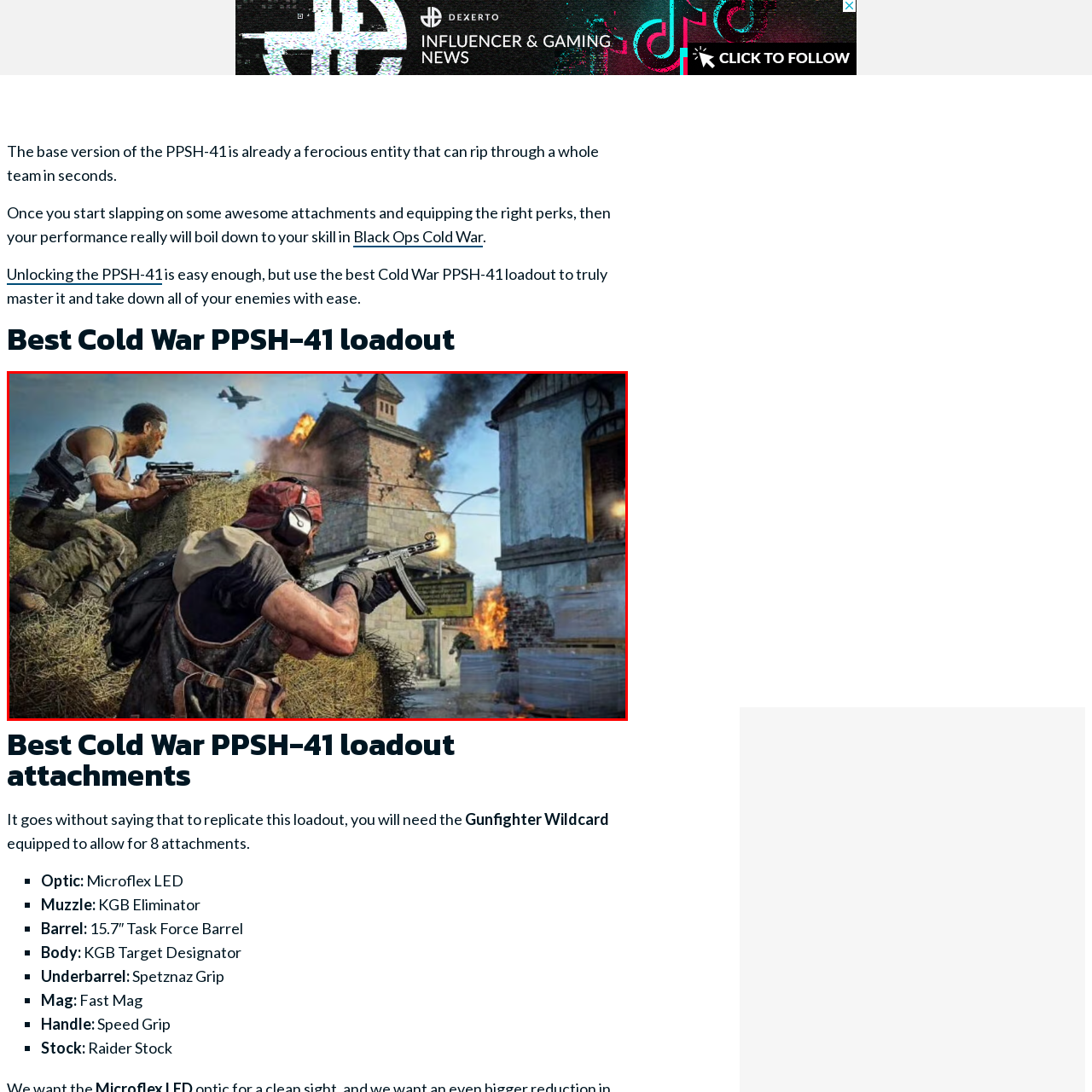What is the second character preparing to engage with?
Focus on the image section enclosed by the red bounding box and answer the question thoroughly.

The caption states that the second character 'prepares to engage with an assault rifle', implying that they are getting ready to use this type of weapon.